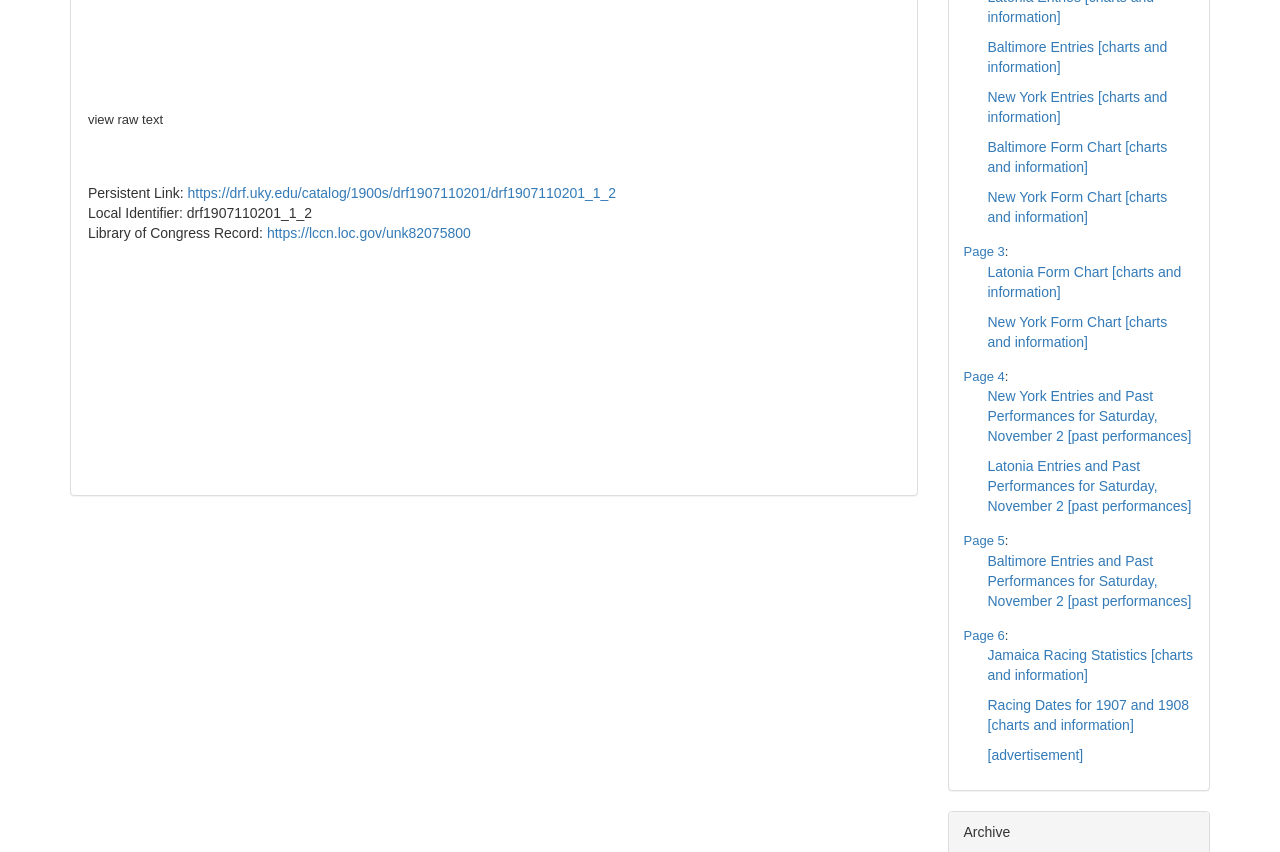Please provide the bounding box coordinates for the element that needs to be clicked to perform the following instruction: "Open the Library of Congress Record". The coordinates should be given as four float numbers between 0 and 1, i.e., [left, top, right, bottom].

[0.208, 0.265, 0.368, 0.283]